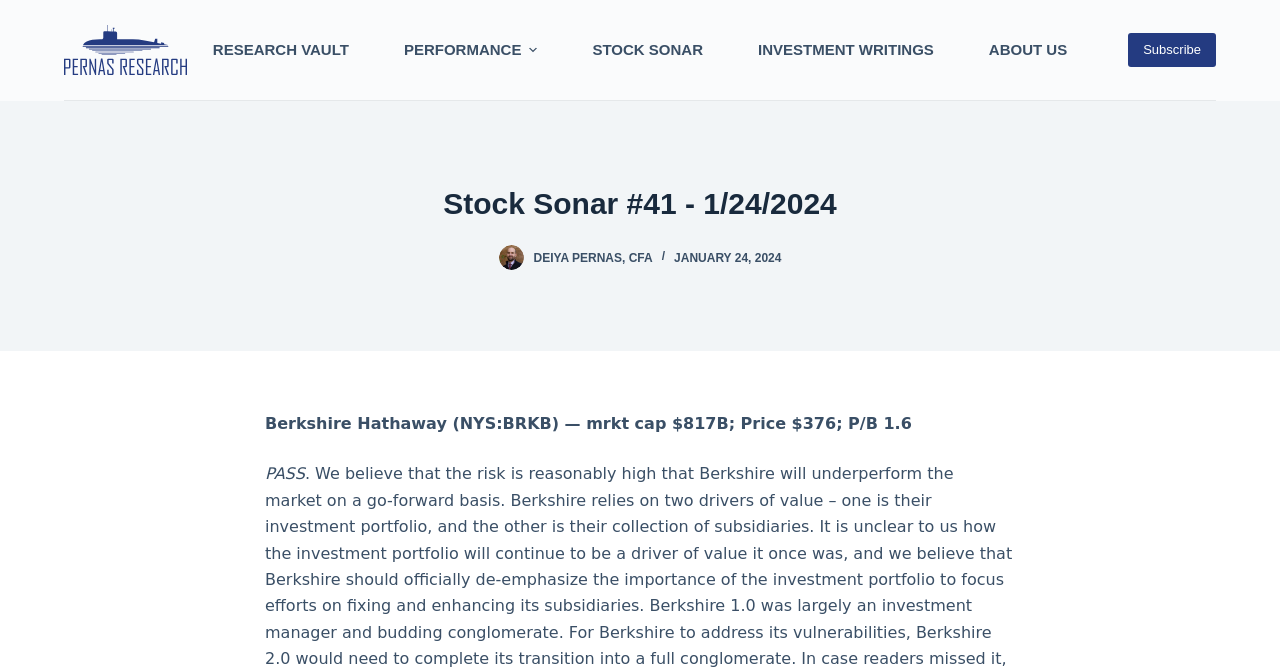Find the bounding box coordinates of the element I should click to carry out the following instruction: "Click on 'Skip to content'".

[0.0, 0.0, 0.031, 0.03]